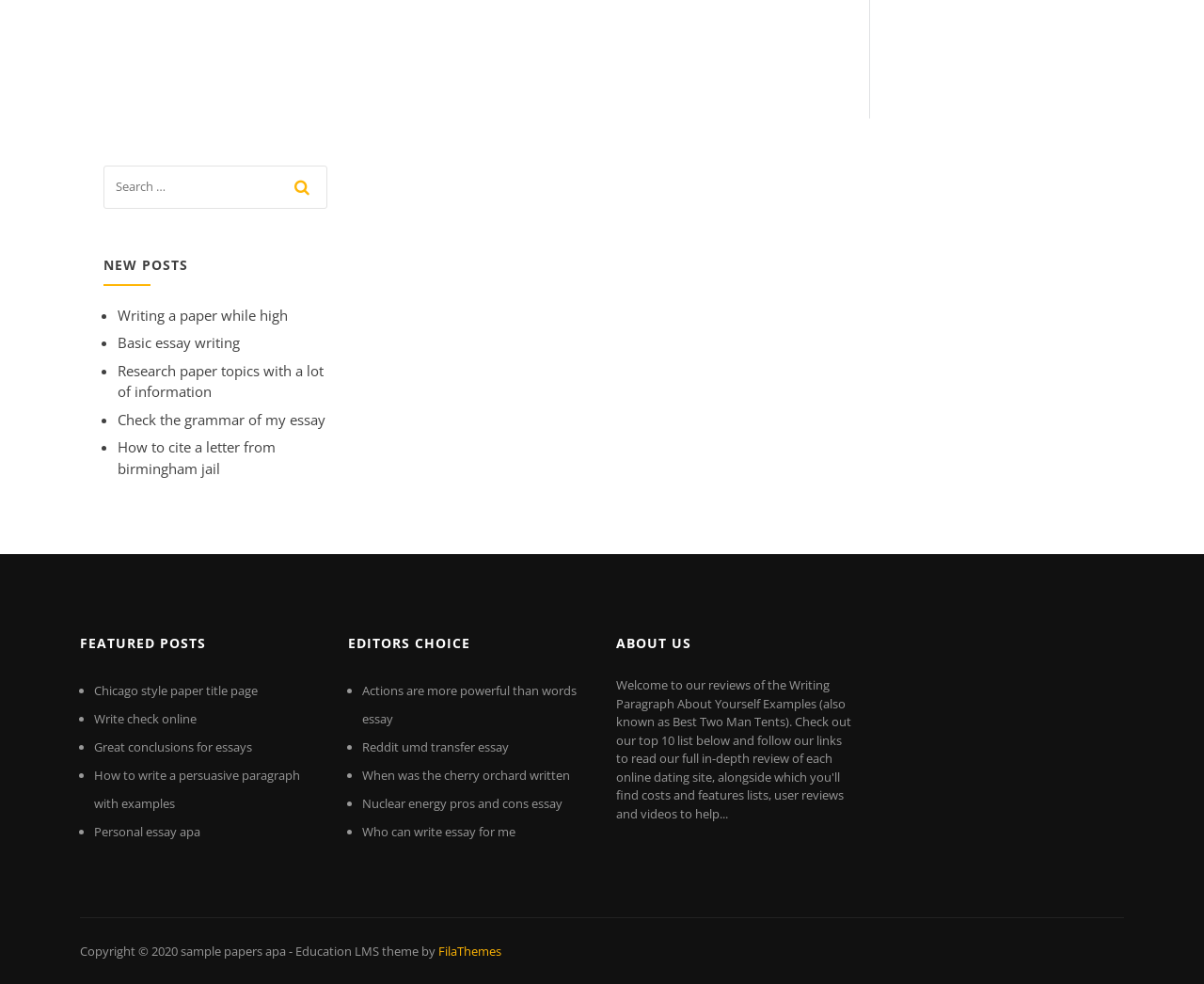Using the details in the image, give a detailed response to the question below:
What is the purpose of the search bar?

The search bar is located at the top of the webpage, and it has a textbox and a button with a magnifying glass icon. This suggests that users can input keywords to search for specific posts on the website.